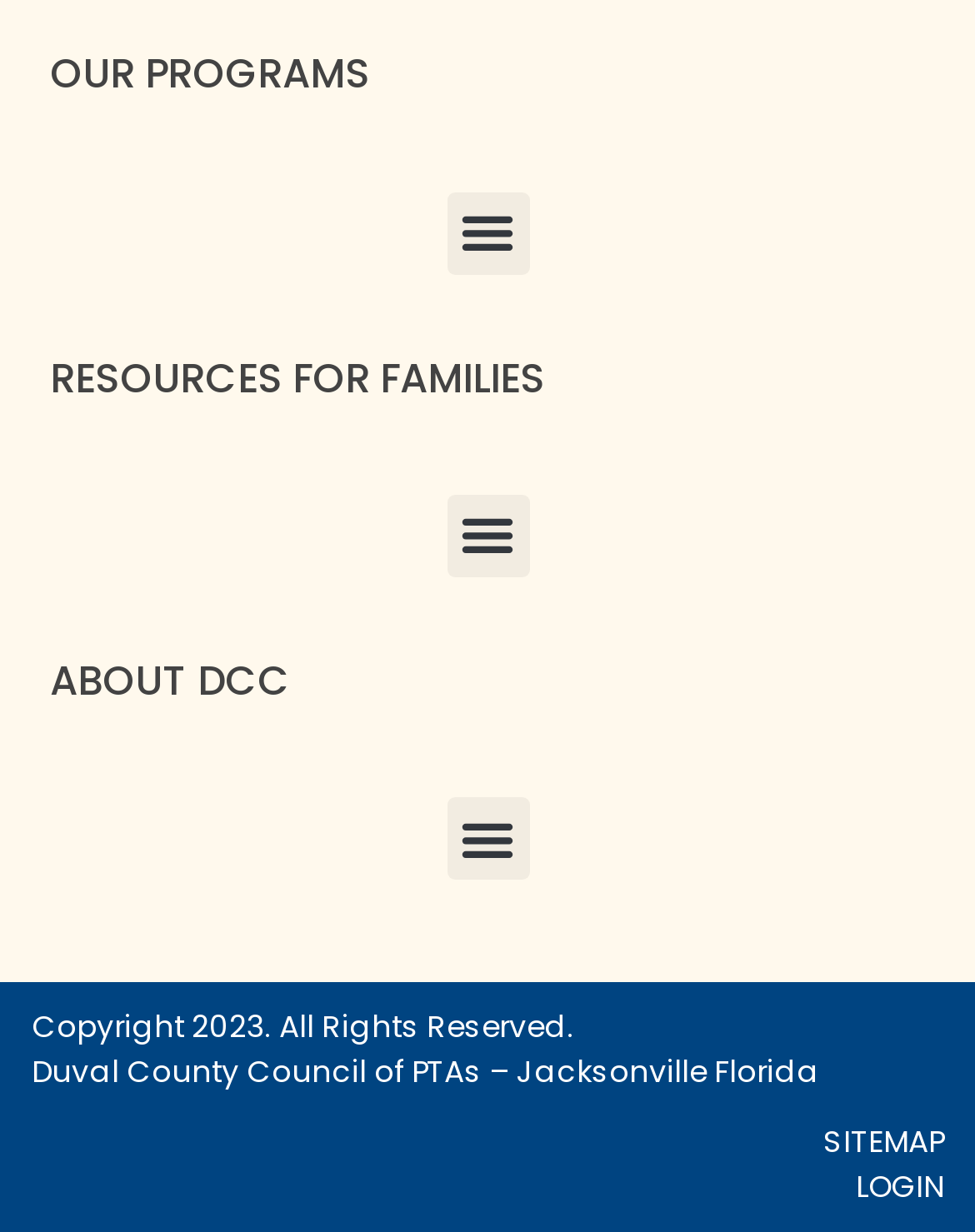What is the copyright year?
Answer the question with a single word or phrase derived from the image.

2023